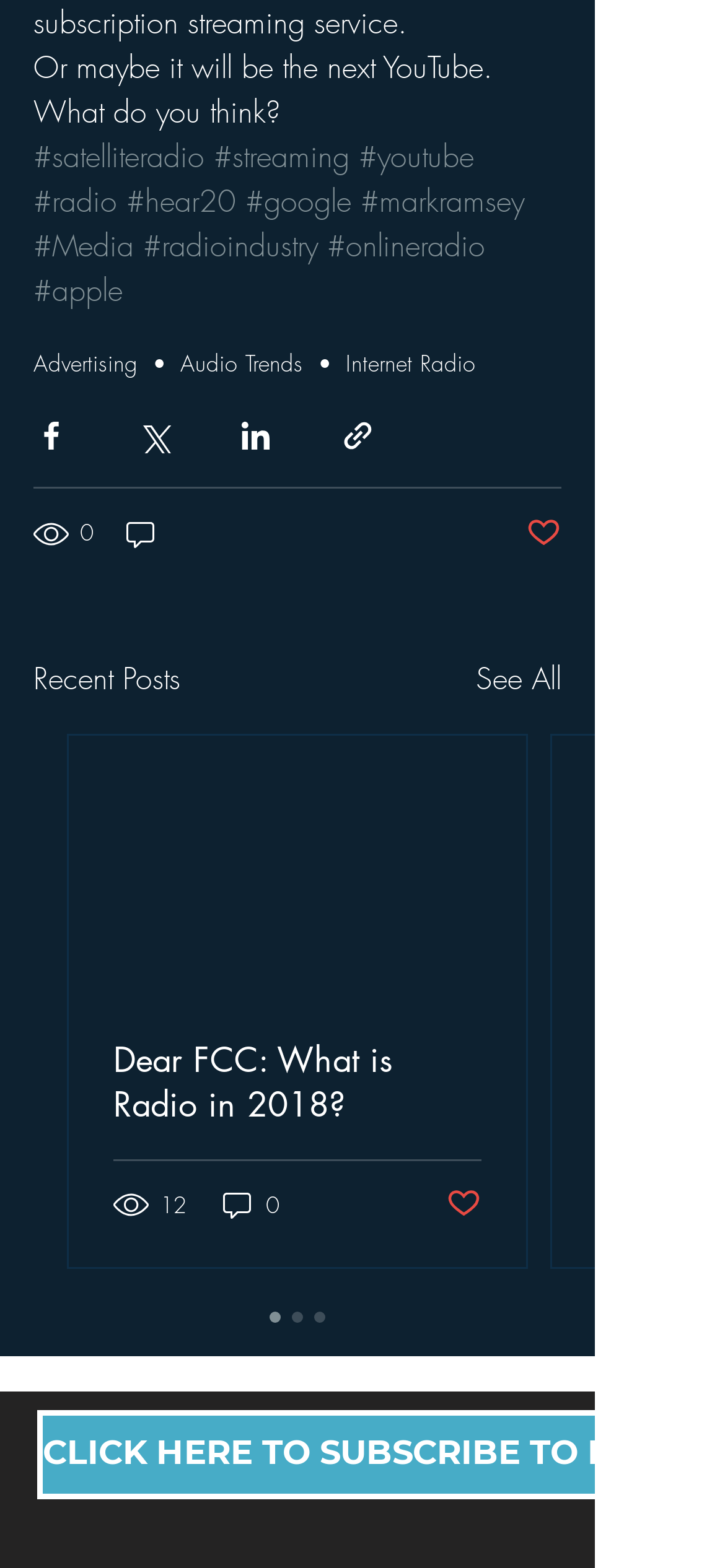Using the description: "#satelliteradio", determine the UI element's bounding box coordinates. Ensure the coordinates are in the format of four float numbers between 0 and 1, i.e., [left, top, right, bottom].

[0.046, 0.086, 0.282, 0.112]